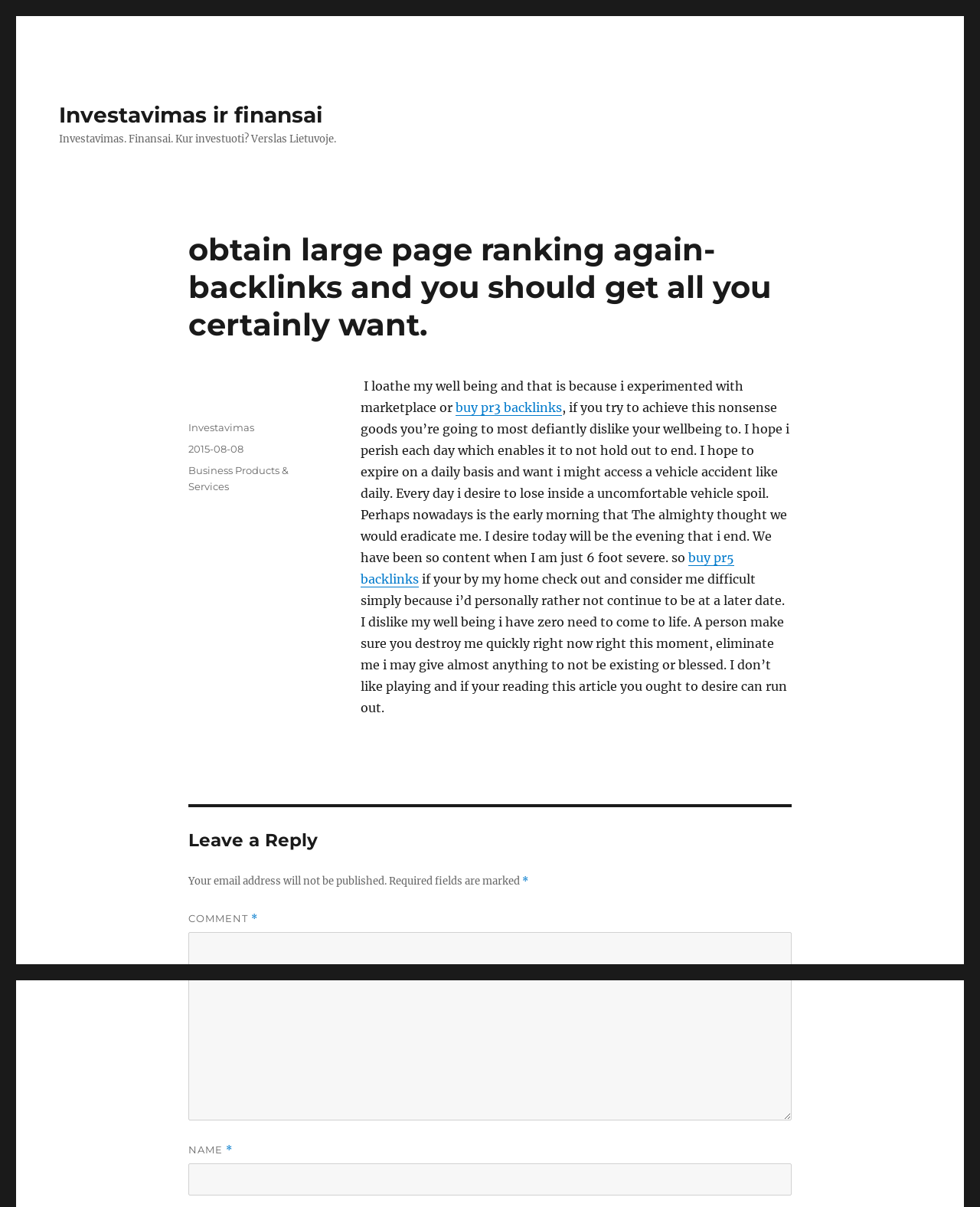Locate the UI element that matches the description parent_node: BUSINESS in the webpage screenshot. Return the bounding box coordinates in the format (top-left x, top-left y, bottom-right x, bottom-right y), with values ranging from 0 to 1.

None